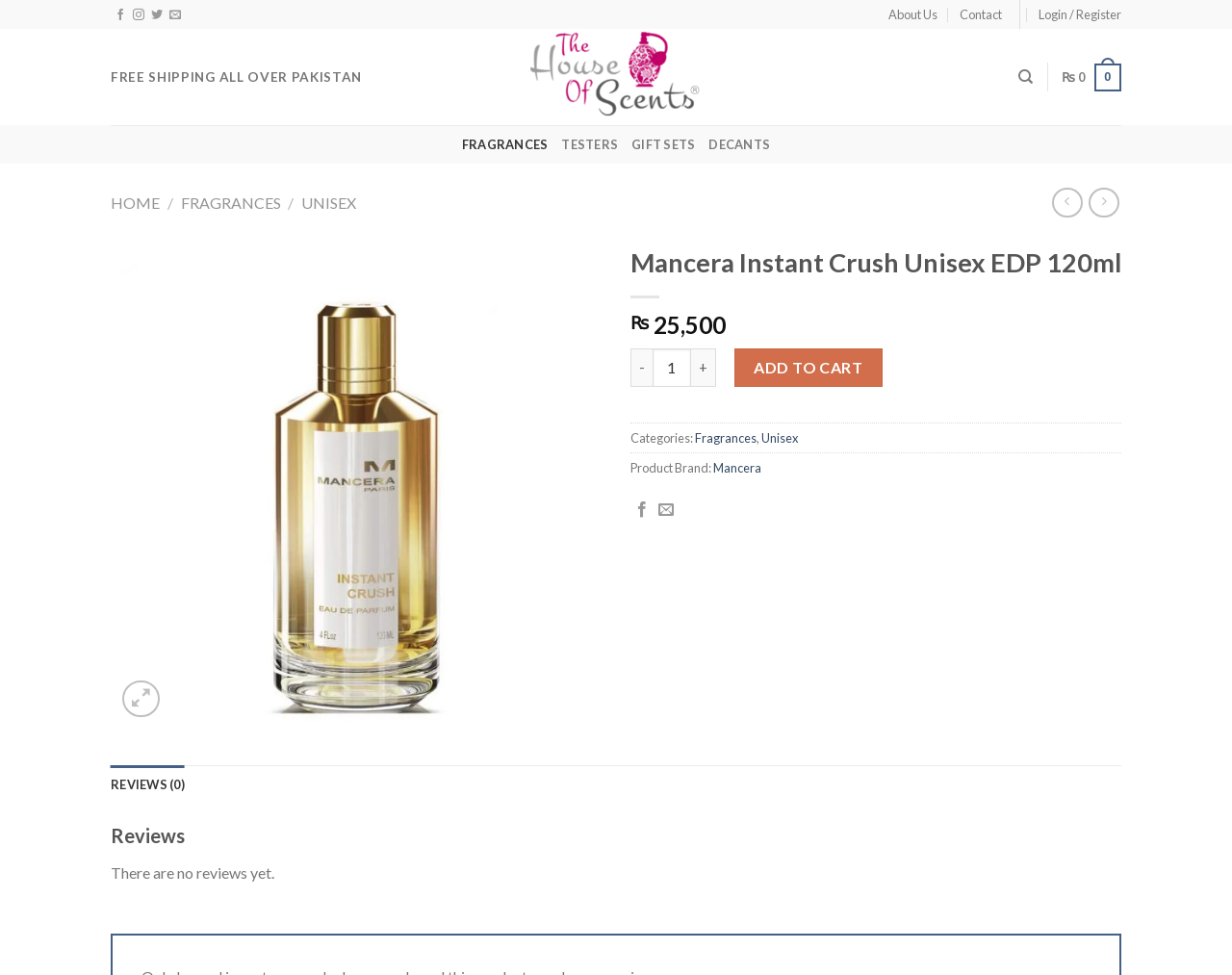Could you highlight the region that needs to be clicked to execute the instruction: "Search for products"?

[0.826, 0.06, 0.838, 0.098]